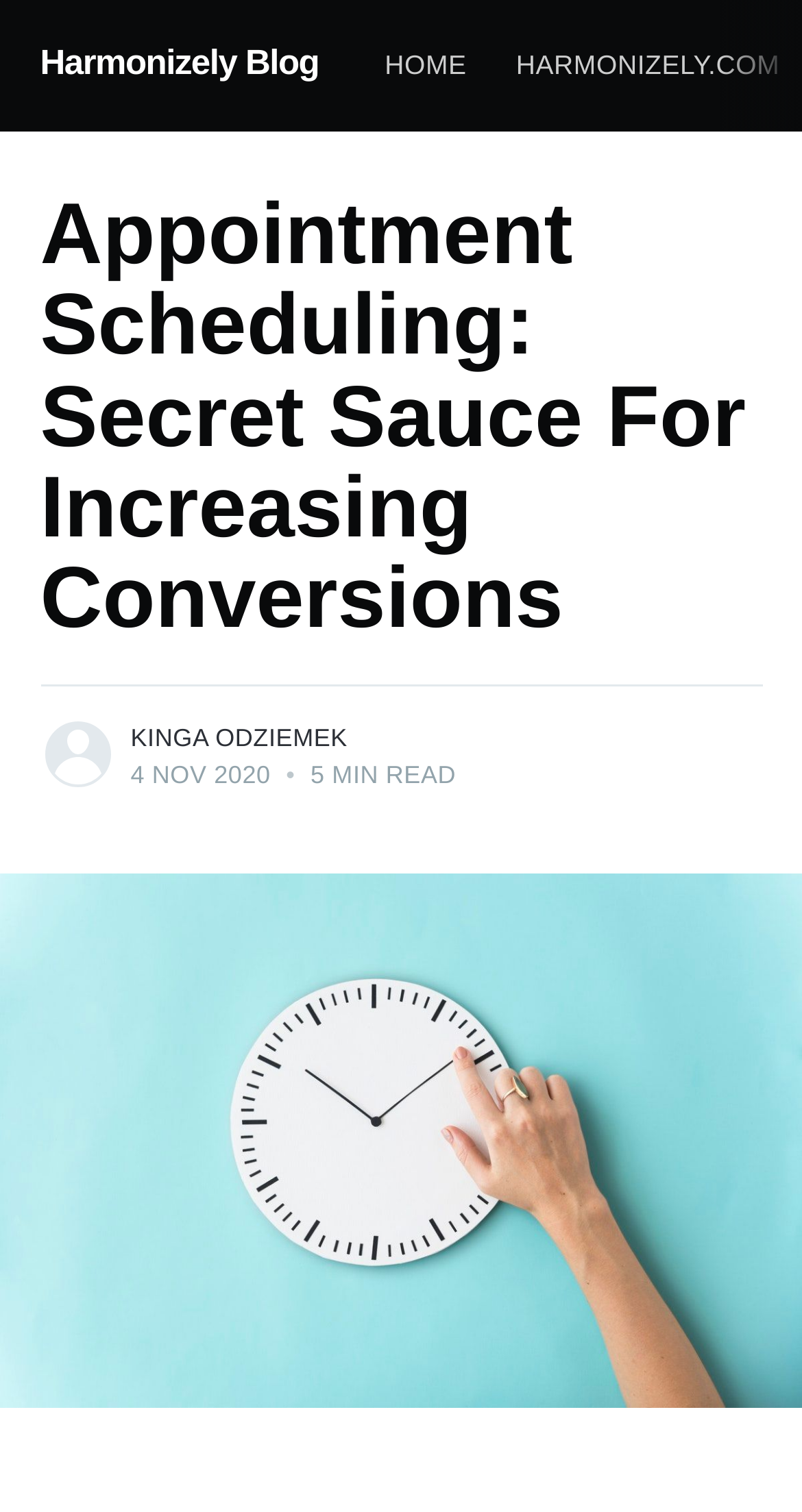What is the main topic of the article?
Look at the image and respond with a one-word or short-phrase answer.

Appointment Scheduling